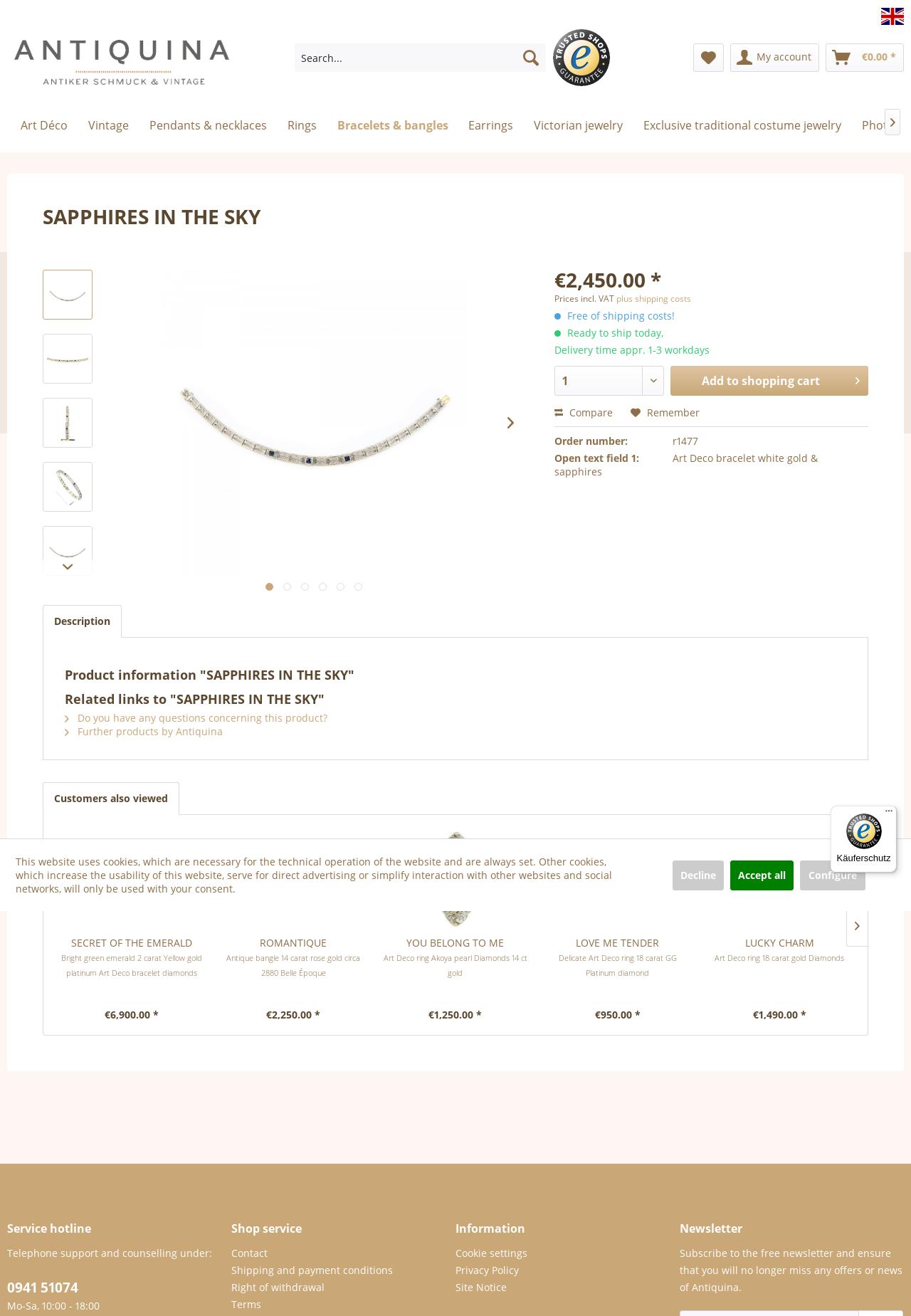Please specify the bounding box coordinates of the clickable region necessary for completing the following instruction: "View wish list". The coordinates must consist of four float numbers between 0 and 1, i.e., [left, top, right, bottom].

[0.761, 0.033, 0.795, 0.055]